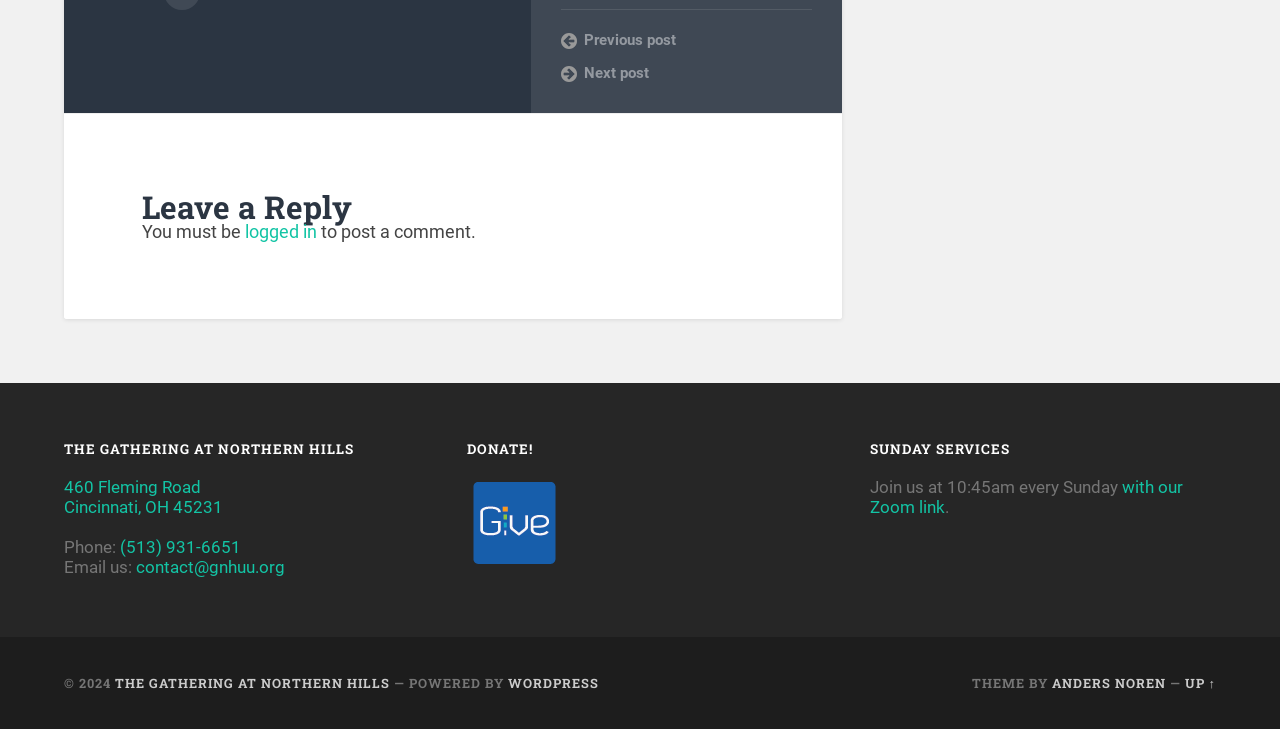Please identify the bounding box coordinates of the area I need to click to accomplish the following instruction: "View ARCHIVES".

None